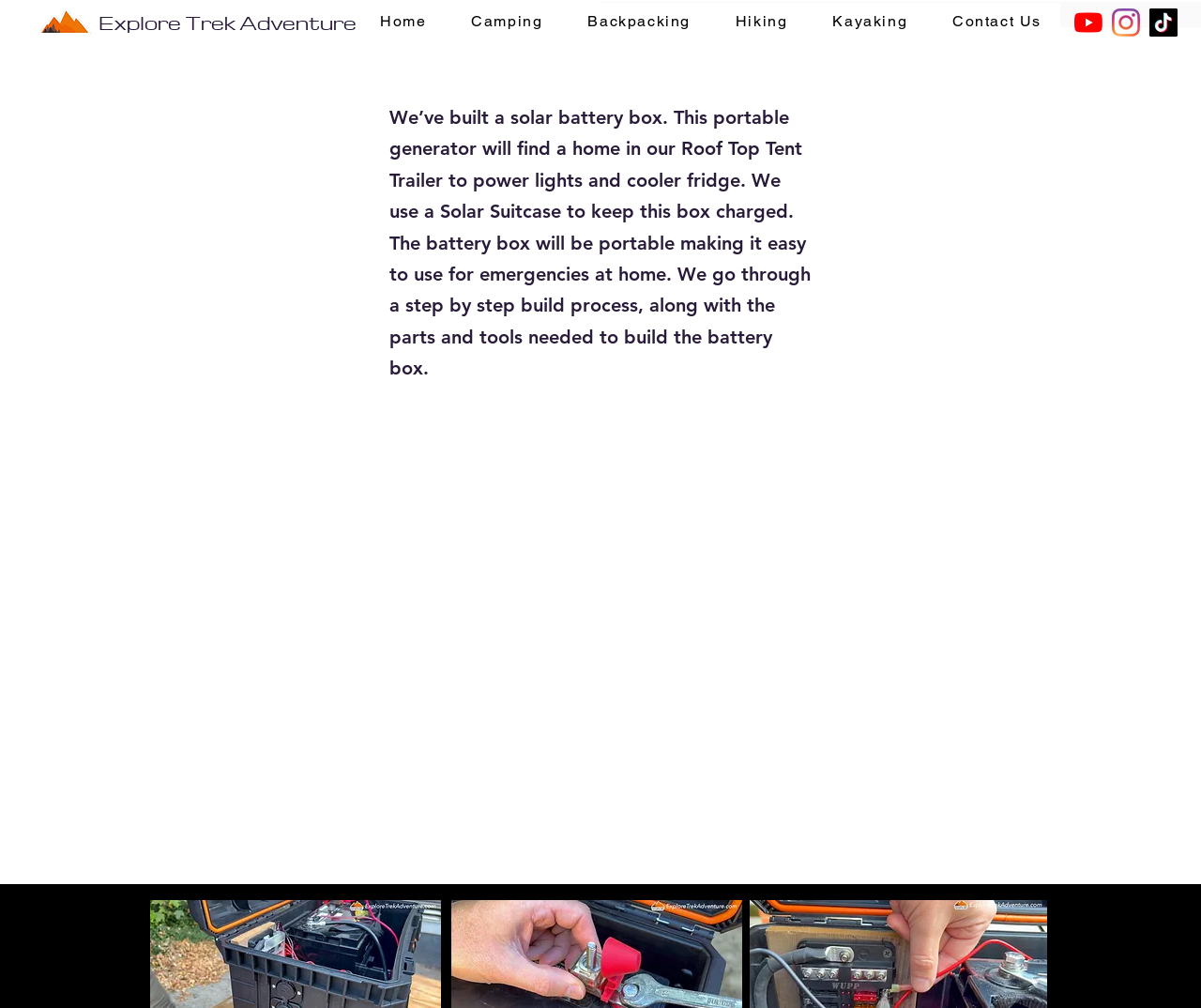Please provide a one-word or phrase answer to the question: 
How many social media links are present?

3